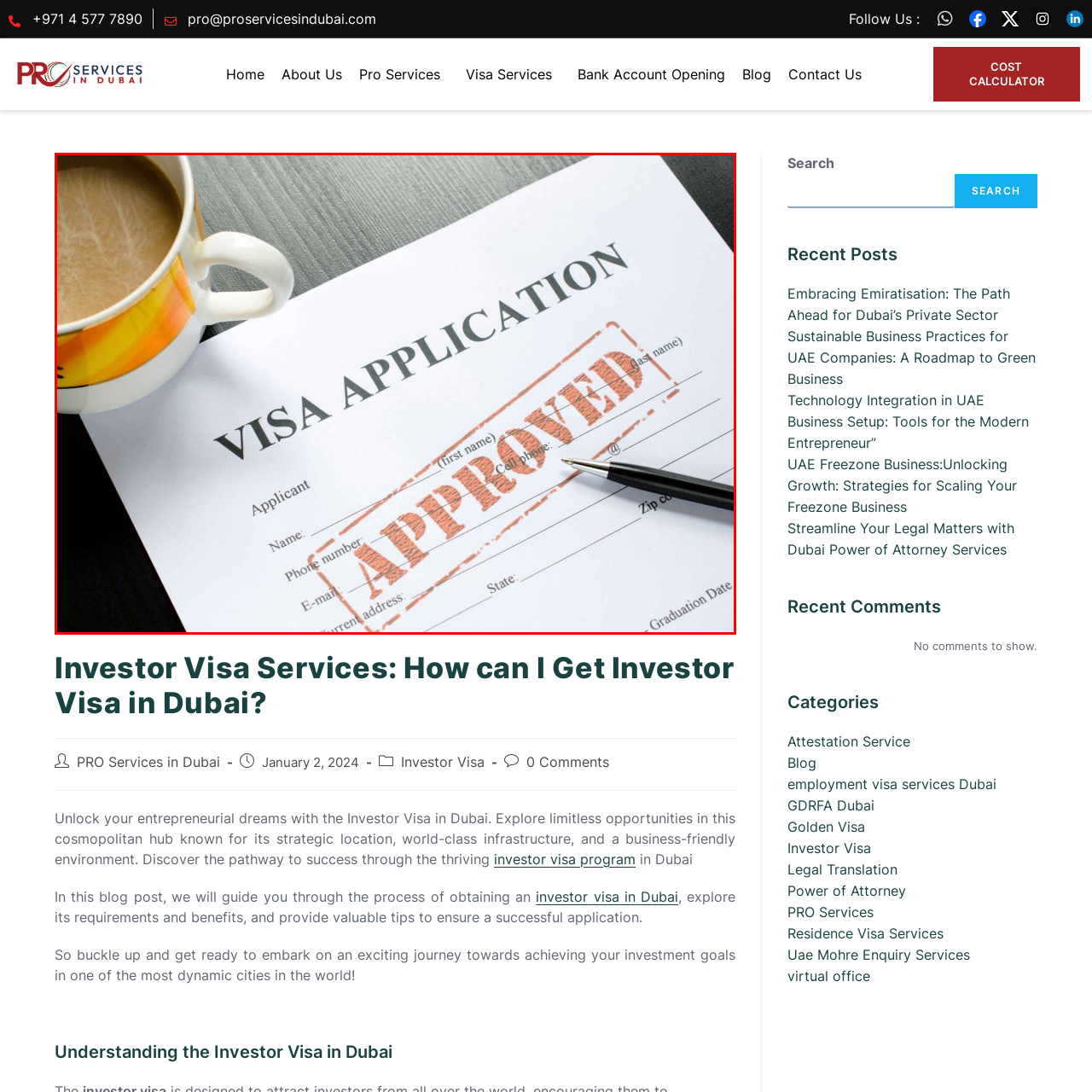What is on the dark wooden table?
Inspect the image area bounded by the red box and answer the question with a single word or a short phrase.

A cup filled with coffee